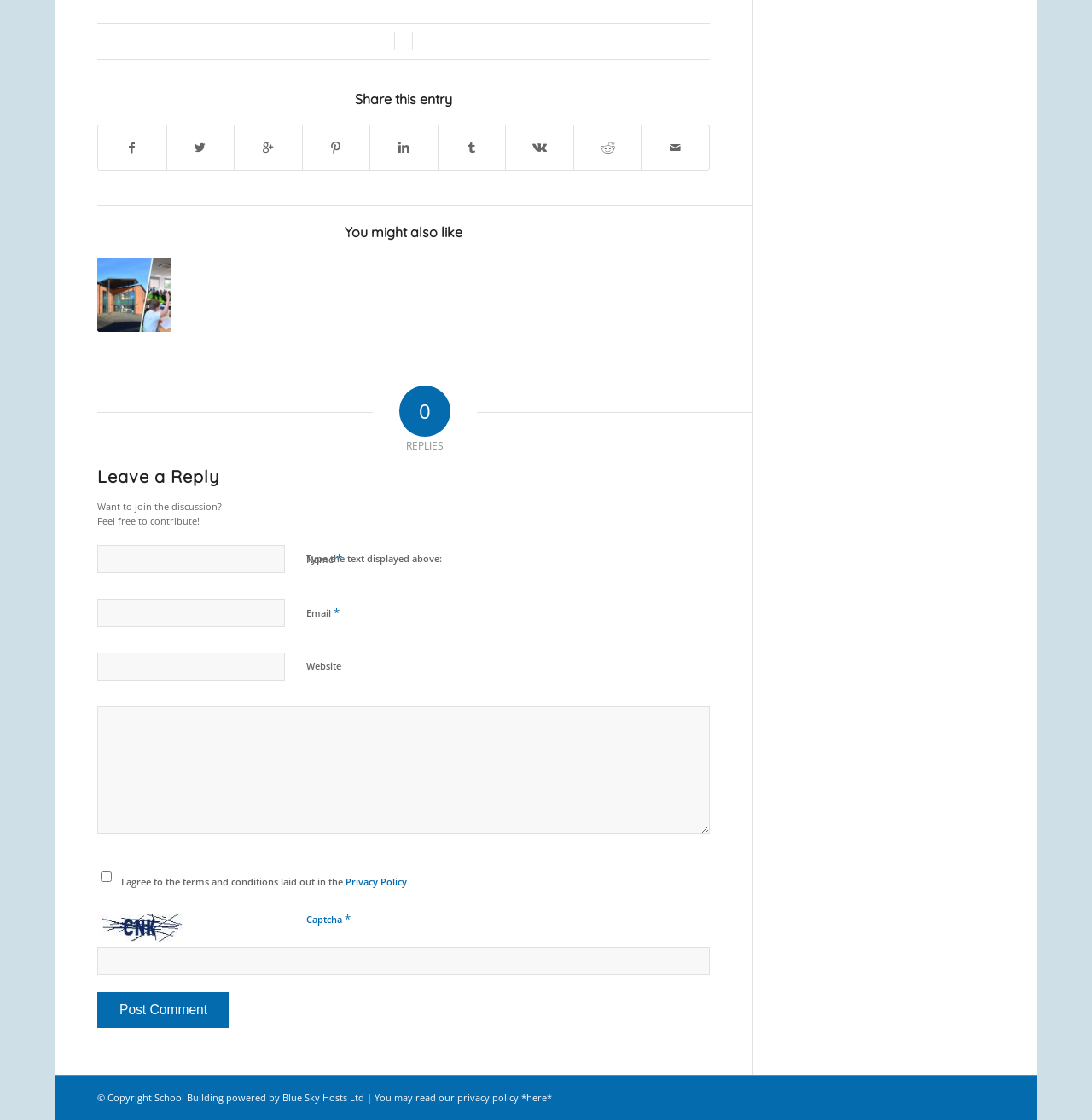Please provide the bounding box coordinates for the element that needs to be clicked to perform the instruction: "Click the 'Post Comment' button". The coordinates must consist of four float numbers between 0 and 1, formatted as [left, top, right, bottom].

[0.089, 0.886, 0.21, 0.918]